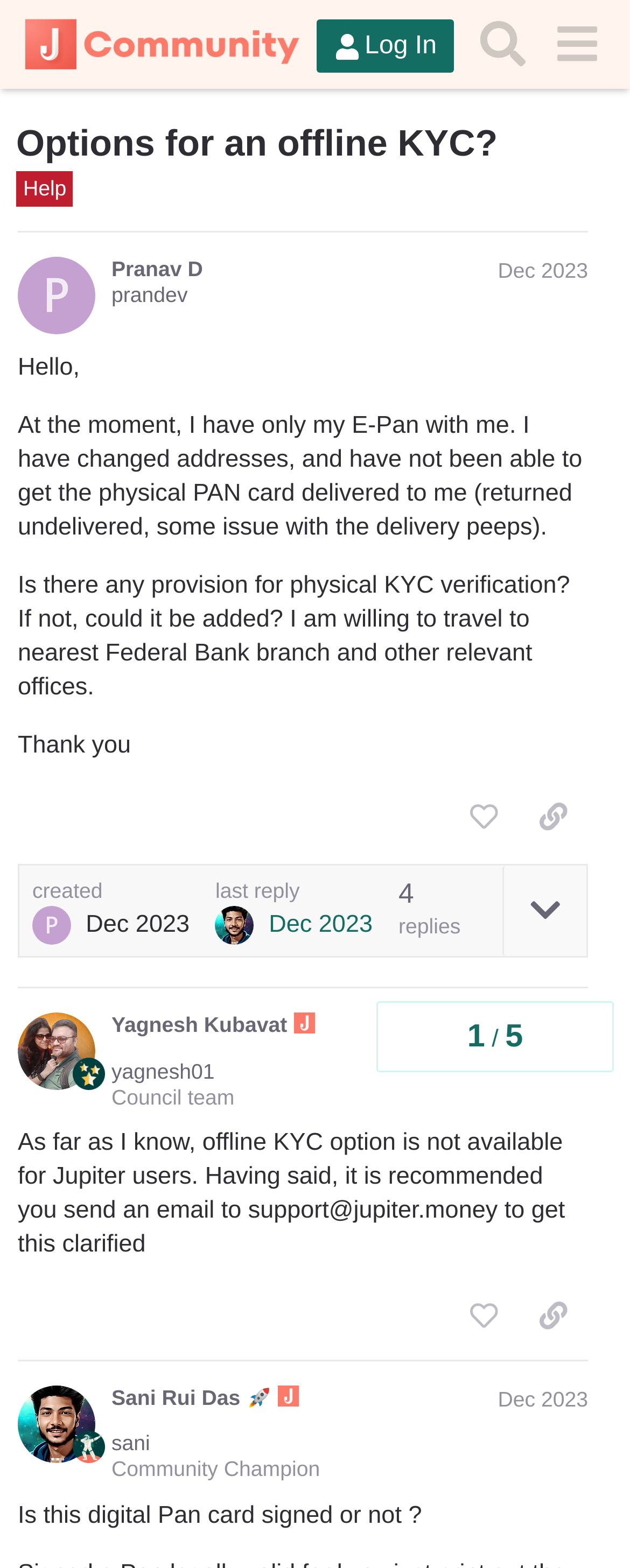Identify the bounding box coordinates of the clickable region to carry out the given instruction: "Click on the 'Log In' button".

[0.502, 0.013, 0.721, 0.047]